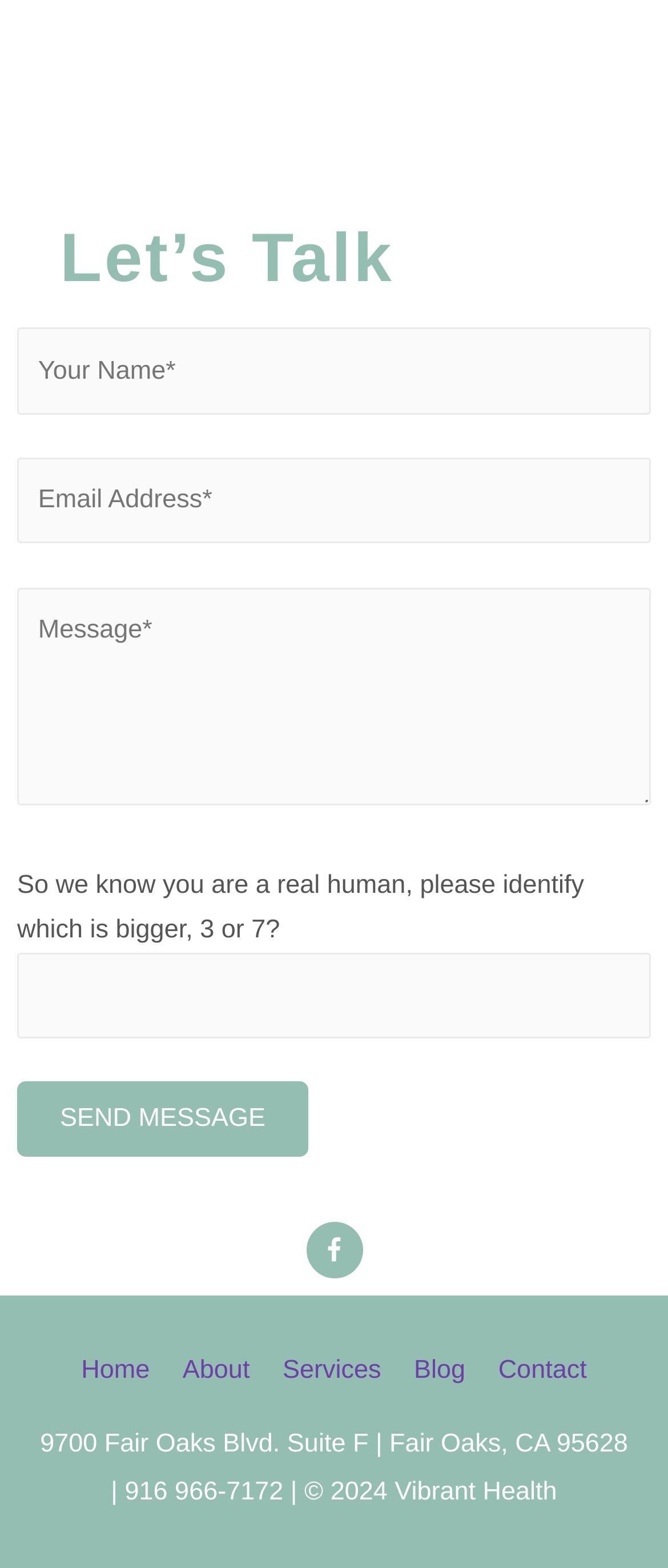Using details from the image, please answer the following question comprehensively:
What is the button label below the message textbox?

The webpage has a button below the message textbox with the label 'SEND MESSAGE', which suggests that the user needs to click this button to send their message.